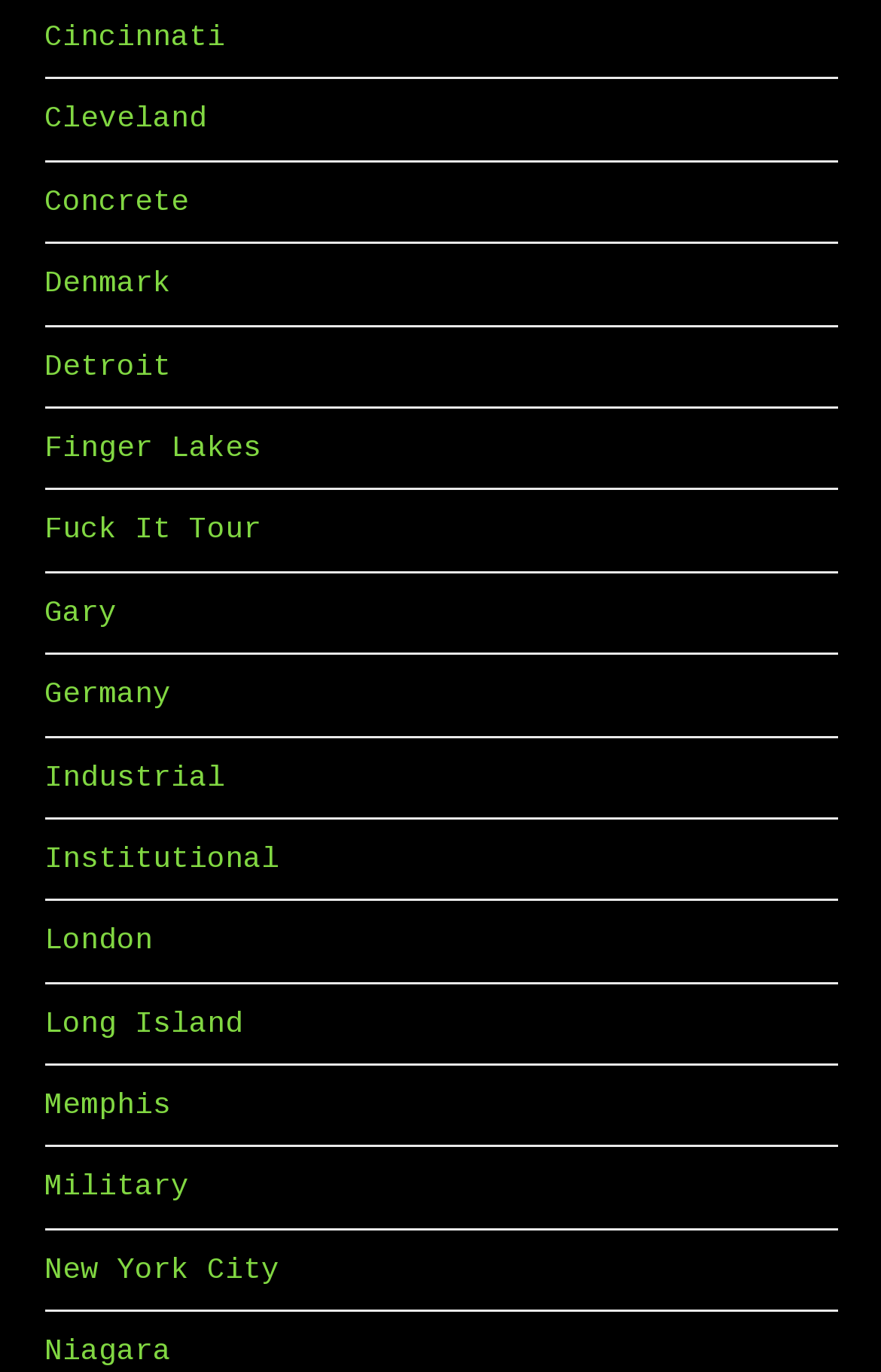Can you pinpoint the bounding box coordinates for the clickable element required for this instruction: "visit Cincinnati"? The coordinates should be four float numbers between 0 and 1, i.e., [left, top, right, bottom].

[0.05, 0.015, 0.255, 0.039]